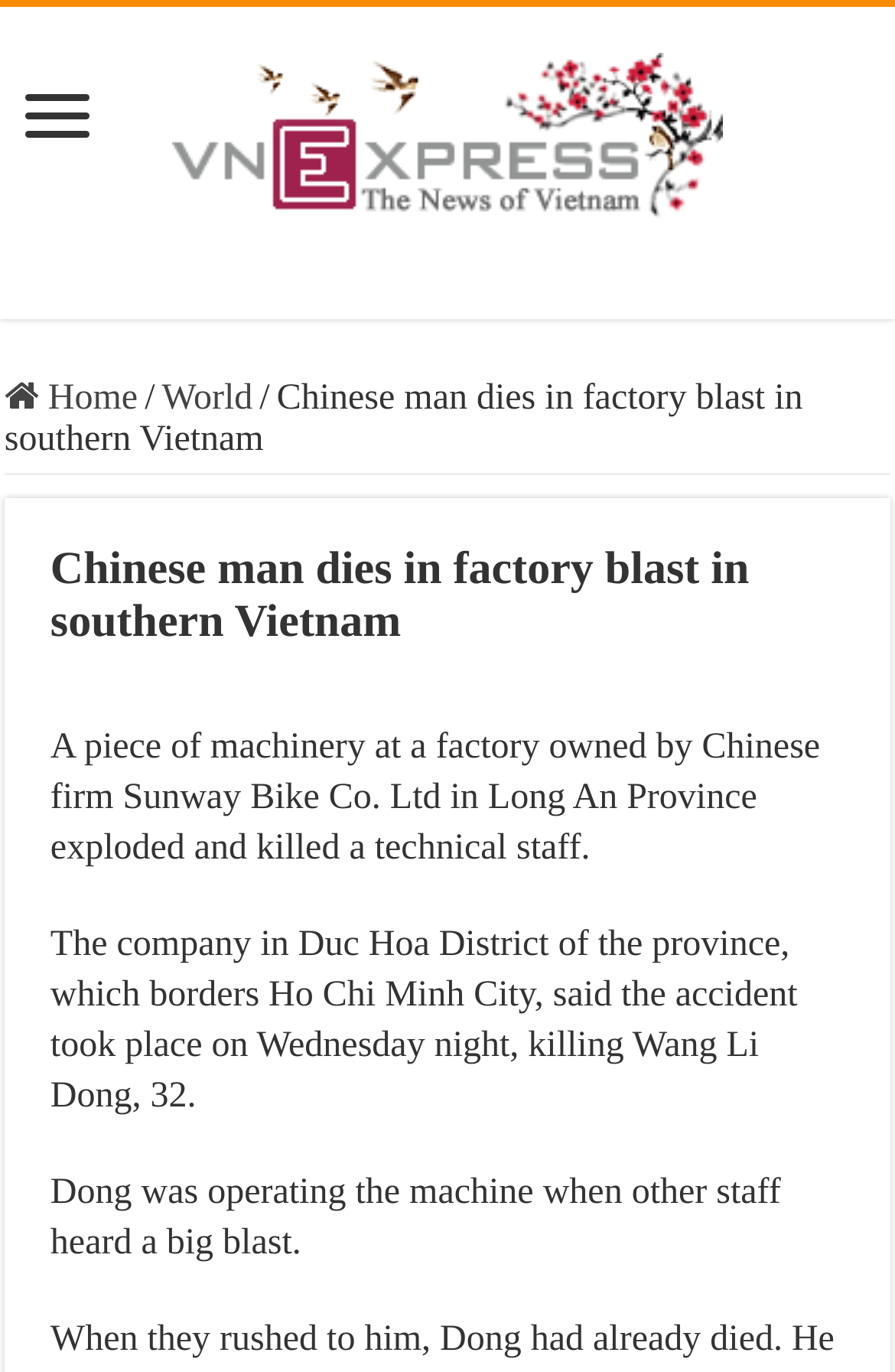Using the provided element description "World", determine the bounding box coordinates of the UI element.

[0.181, 0.276, 0.282, 0.305]